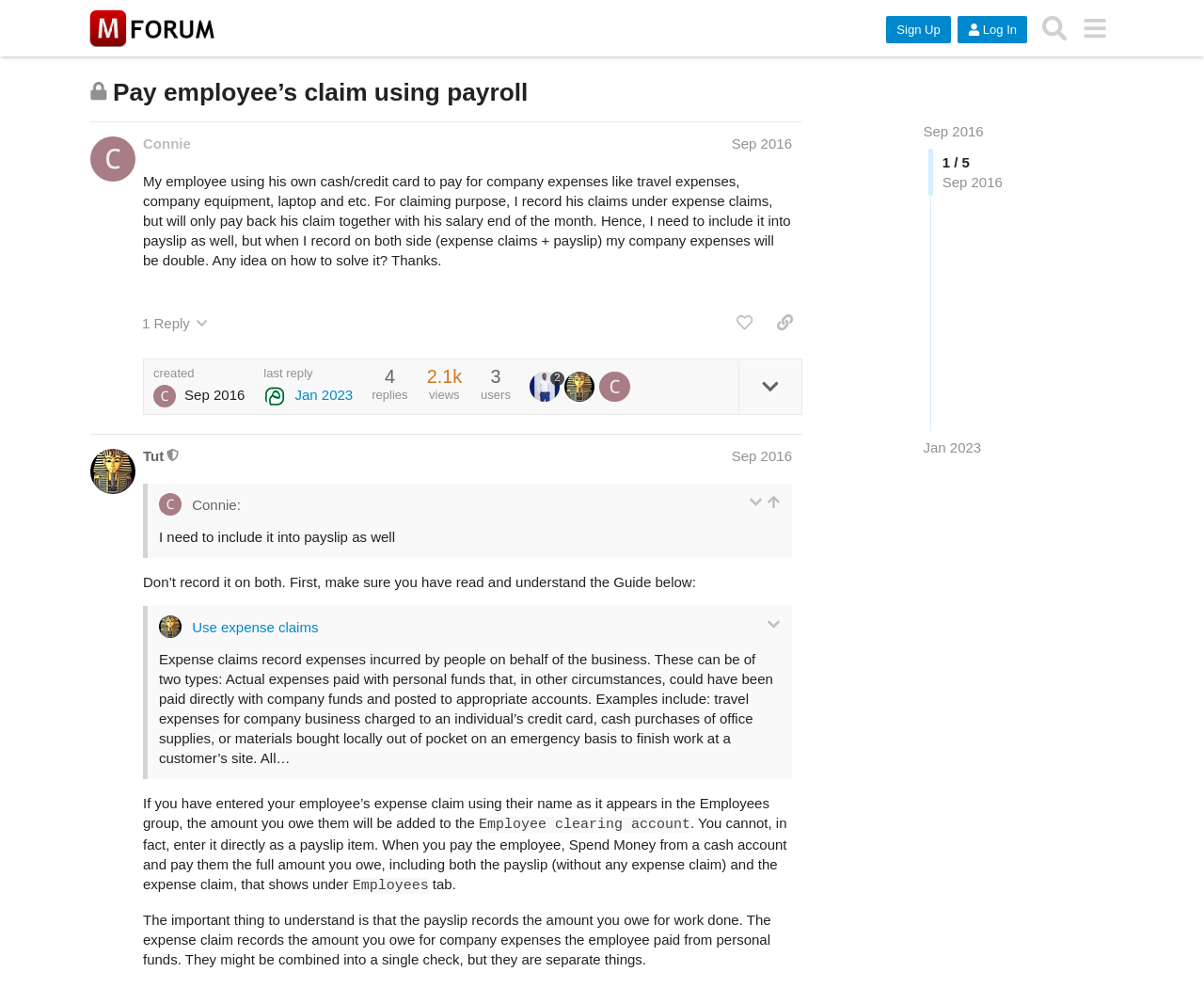Please find the bounding box coordinates (top-left x, top-left y, bottom-right x, bottom-right y) in the screenshot for the UI element described as follows: ​

[0.859, 0.008, 0.892, 0.049]